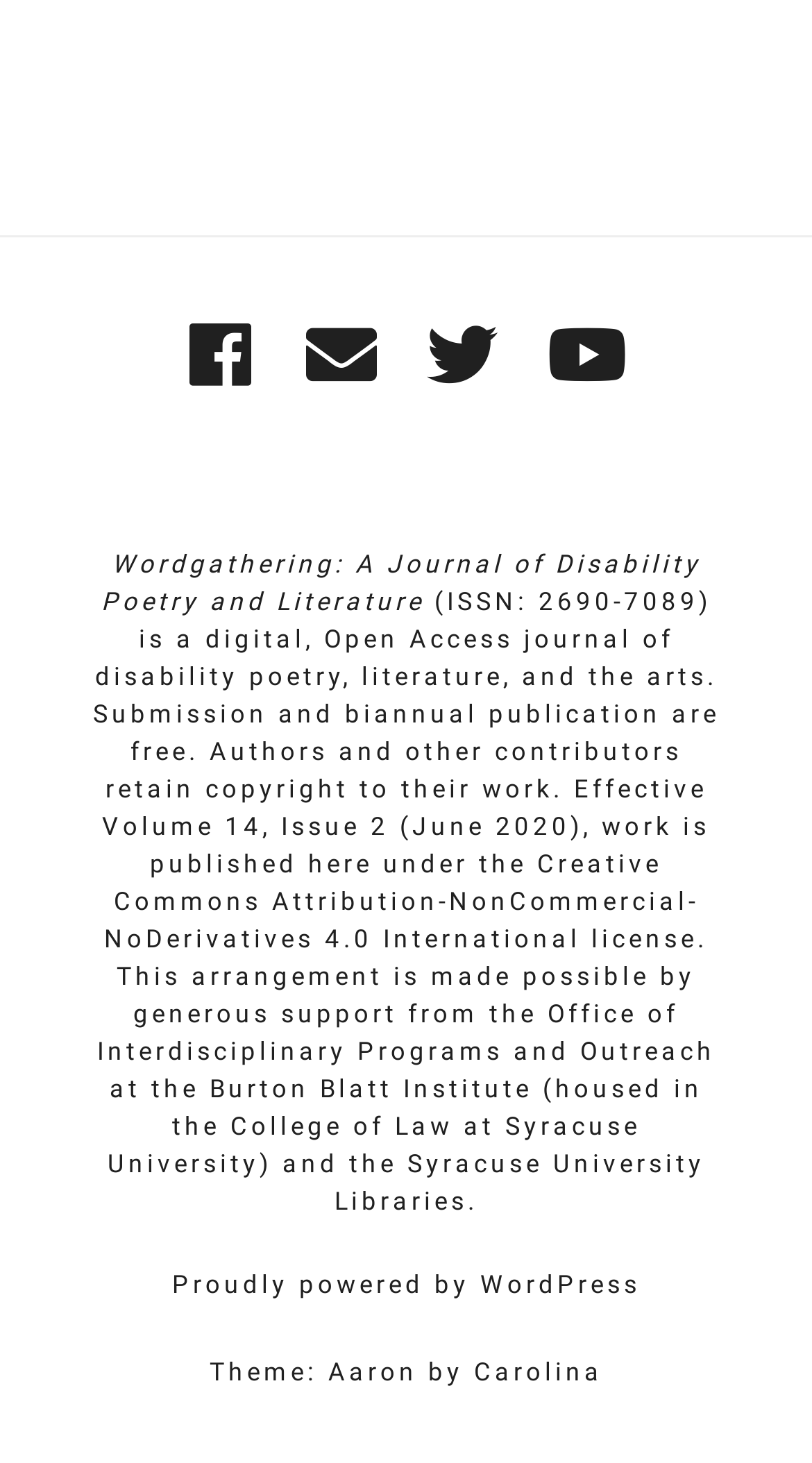Locate the bounding box coordinates of the item that should be clicked to fulfill the instruction: "Check the website's theme".

[0.258, 0.928, 0.742, 0.948]